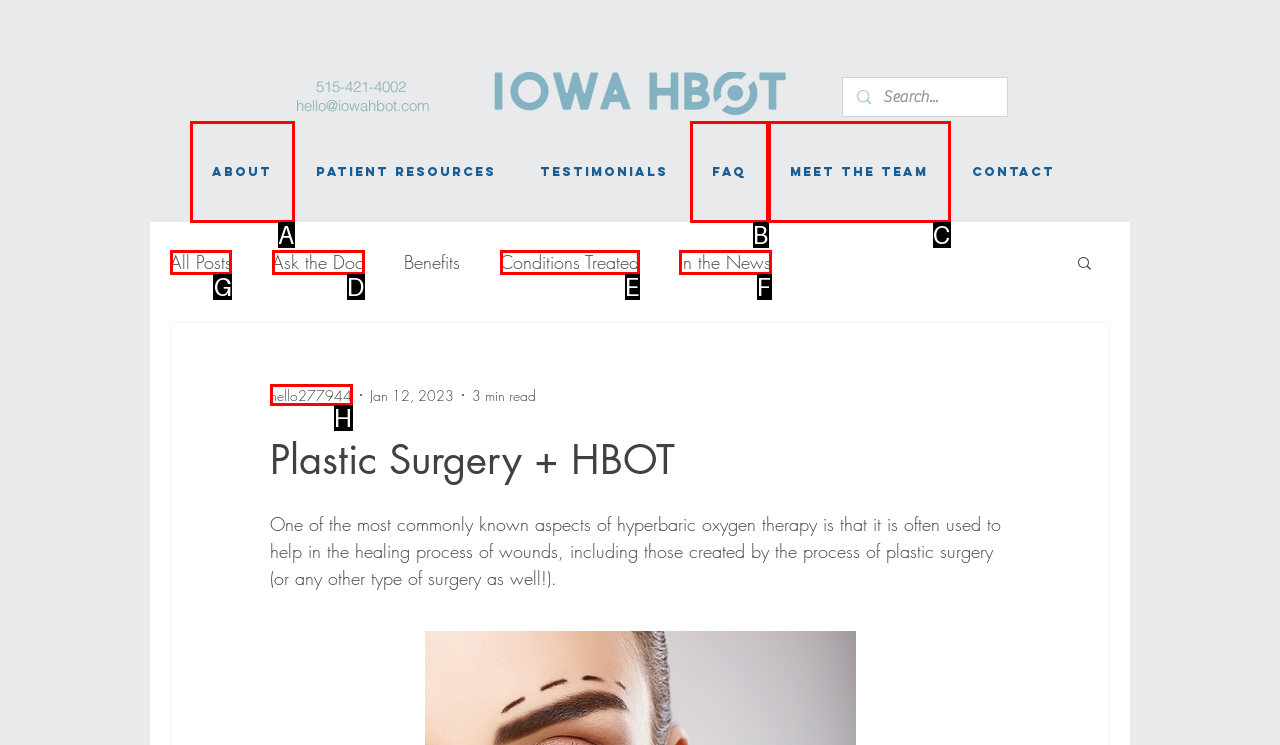To complete the instruction: View all blog posts, which HTML element should be clicked?
Respond with the option's letter from the provided choices.

G